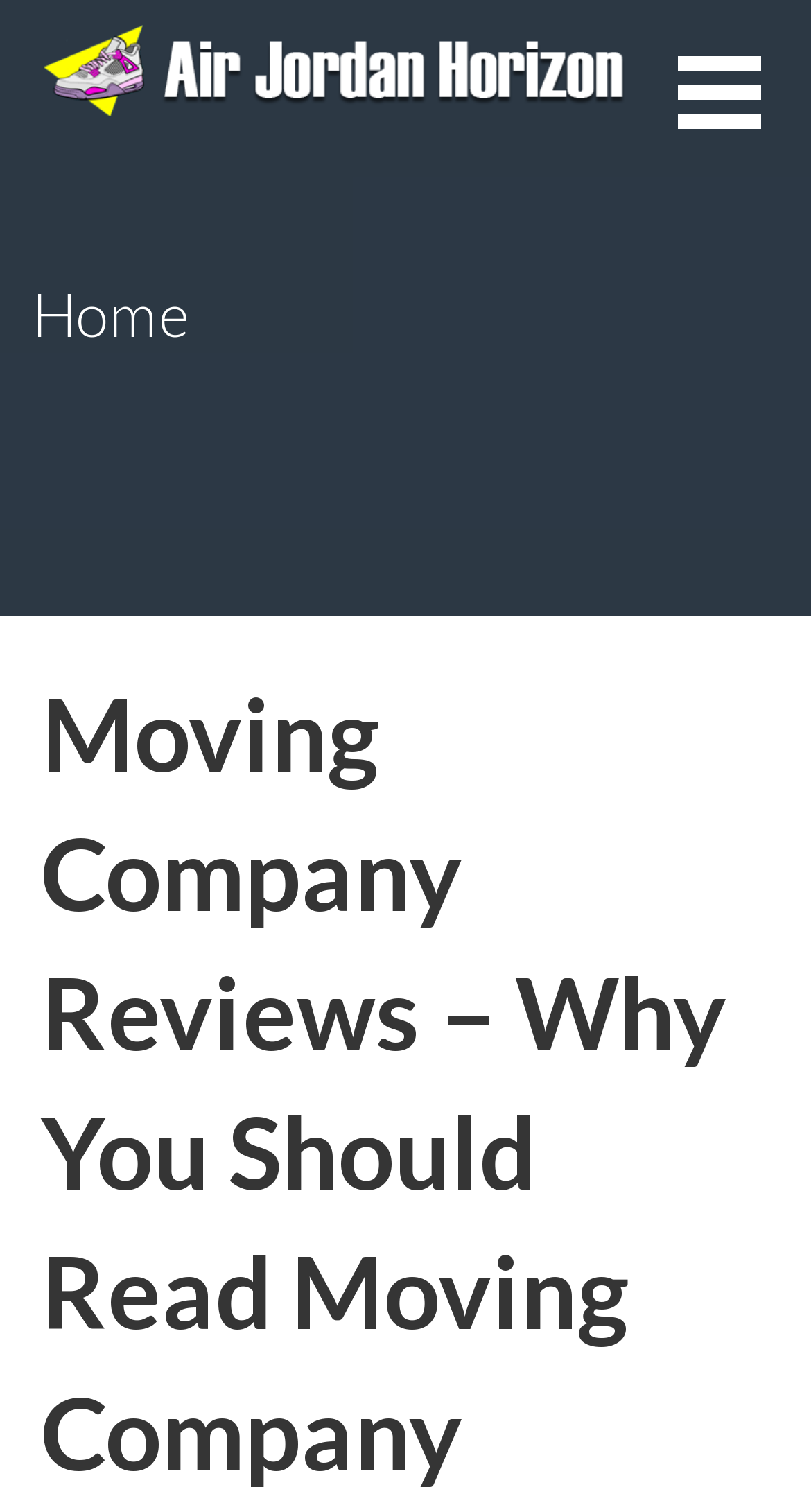Can you extract the headline from the webpage for me?

Moving Company Reviews – Why You Should Read Moving Company Reviews Before Hiring a Moving Company